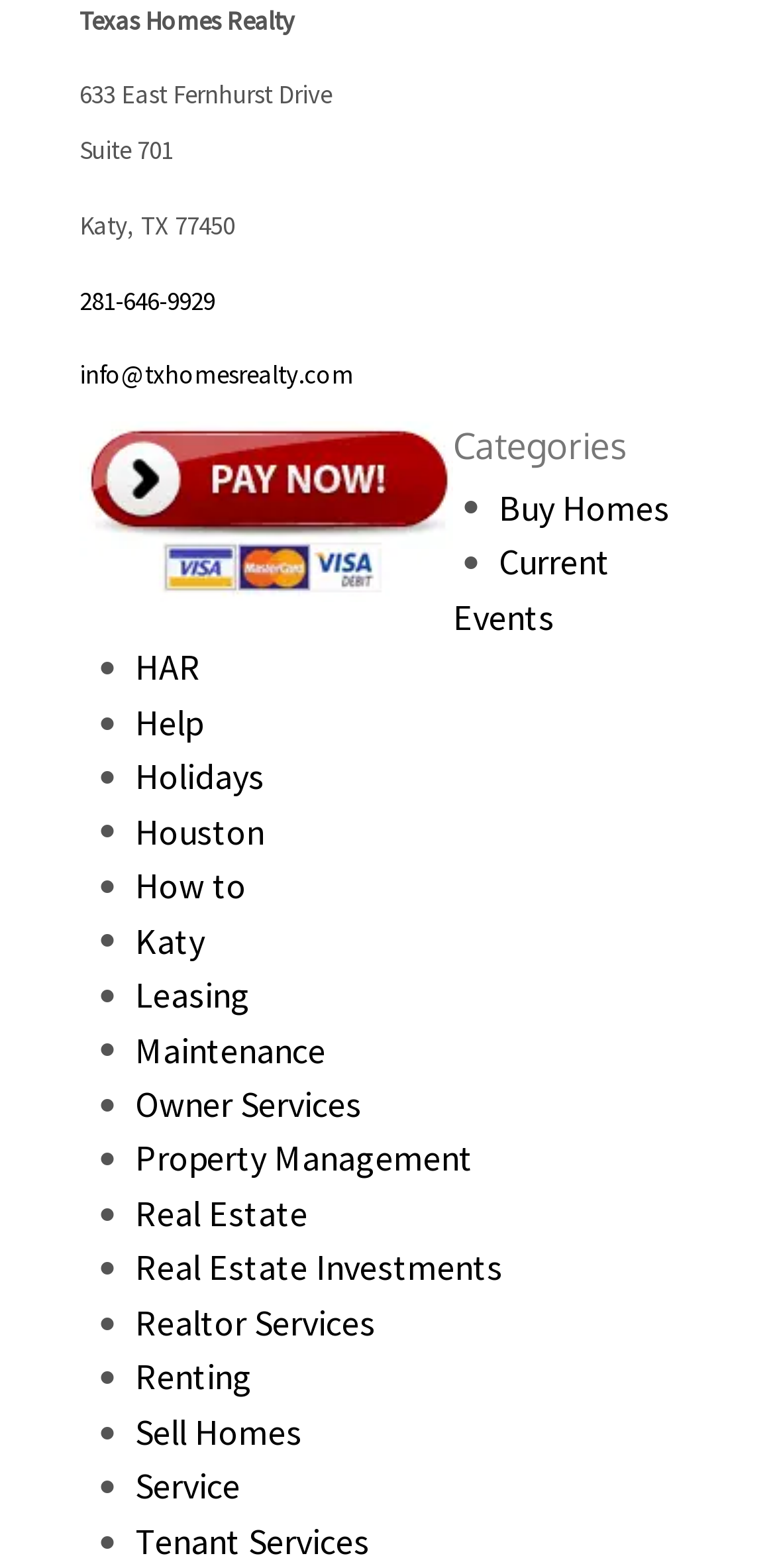Analyze the image and provide a detailed answer to the question: What is the company name?

The company name is obtained from the static text element at the top of the webpage, which reads 'Texas Homes Realty'.